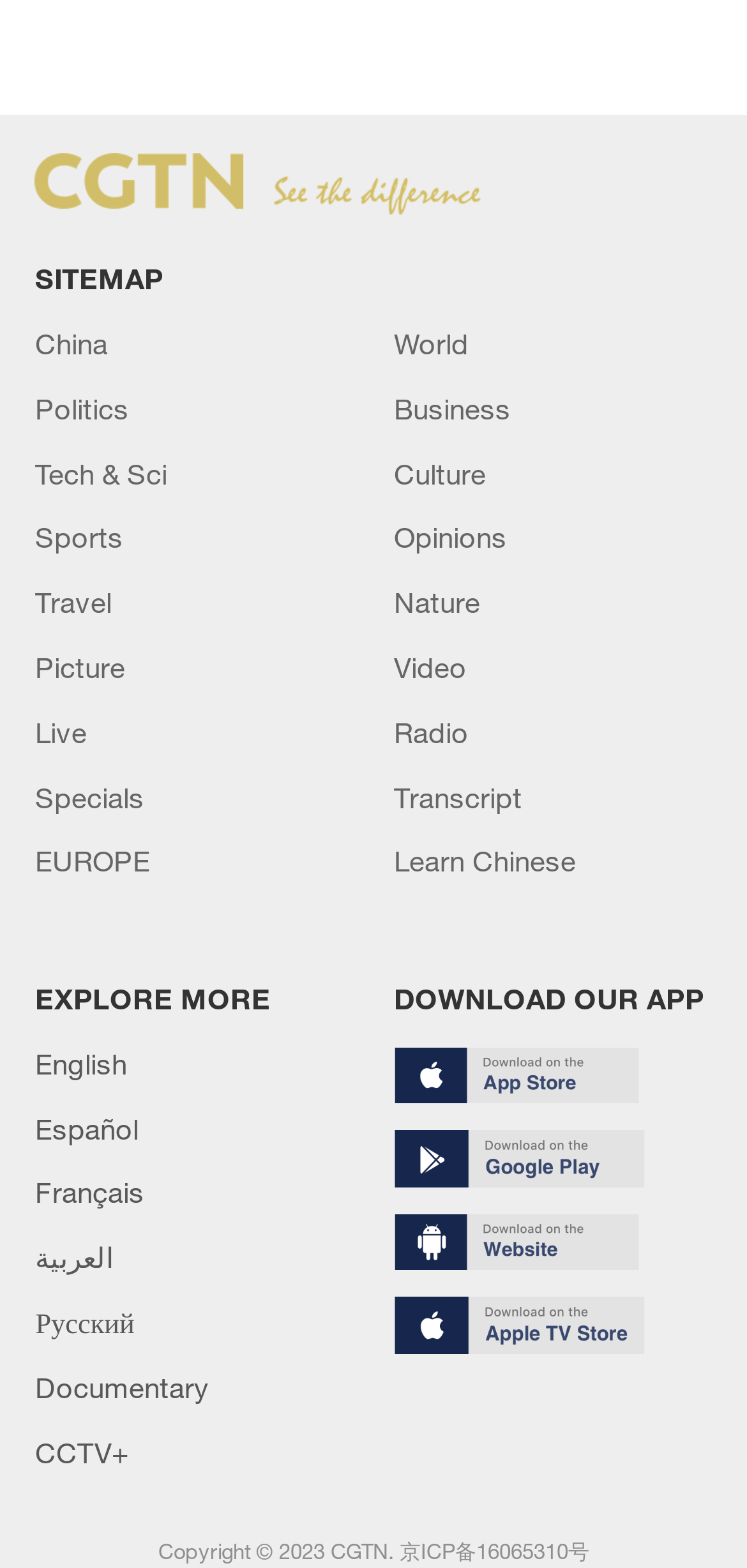Please locate the clickable area by providing the bounding box coordinates to follow this instruction: "Switch to English".

[0.047, 0.667, 0.17, 0.689]